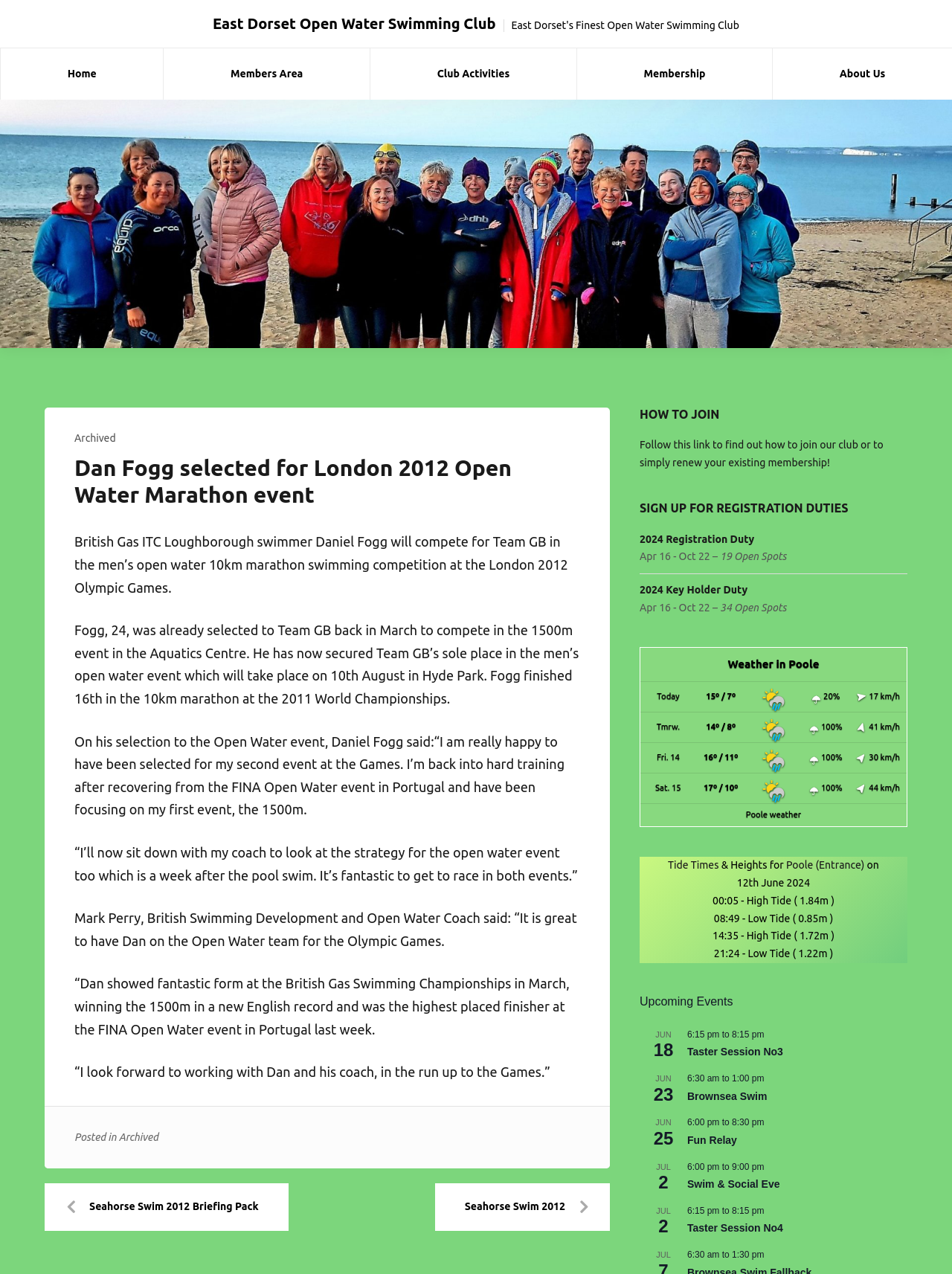Identify the bounding box coordinates of the clickable region required to complete the instruction: "Click on the 'Home' link". The coordinates should be given as four float numbers within the range of 0 and 1, i.e., [left, top, right, bottom].

[0.001, 0.038, 0.171, 0.079]